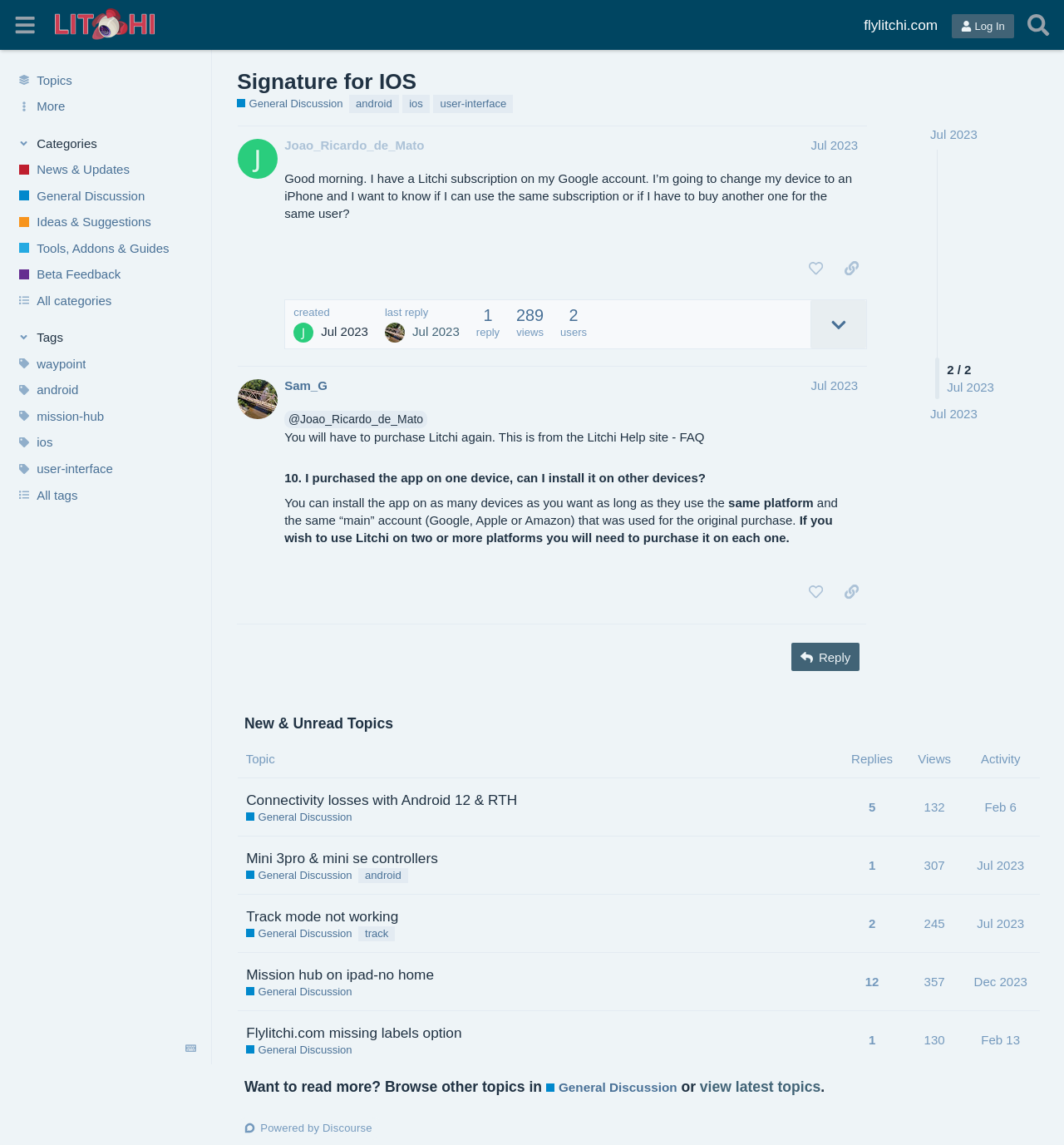Locate the bounding box coordinates of the region to be clicked to comply with the following instruction: "Click the 'Log In' button". The coordinates must be four float numbers between 0 and 1, in the form [left, top, right, bottom].

[0.895, 0.012, 0.953, 0.033]